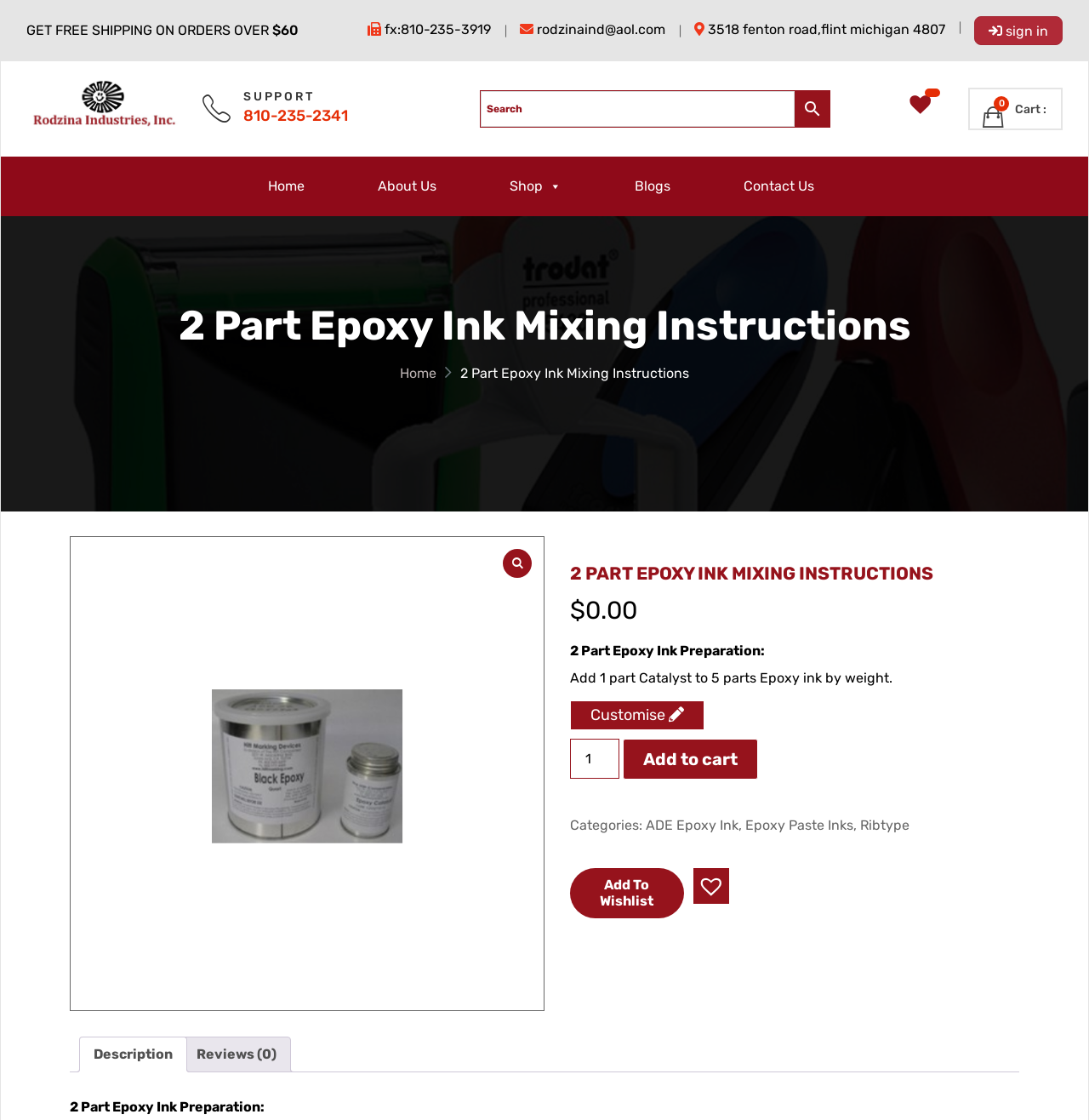Determine the bounding box coordinates of the UI element described by: "parent_node: Search name="s" placeholder="Search"".

[0.442, 0.081, 0.73, 0.113]